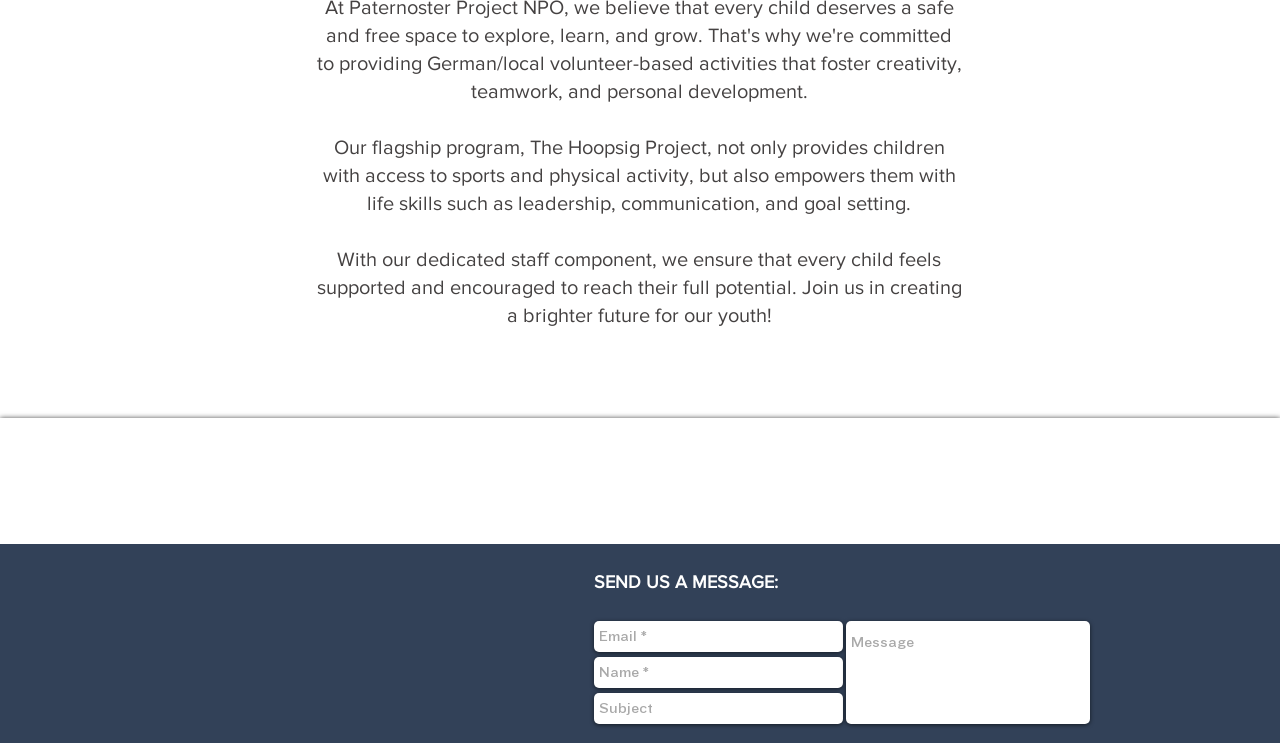What is the main program of this organization?
Utilize the information in the image to give a detailed answer to the question.

Based on the StaticText element with ID 526, it is clear that the main program of this organization is The Hoopsig Project, which provides children with access to sports and physical activity, and empowers them with life skills.